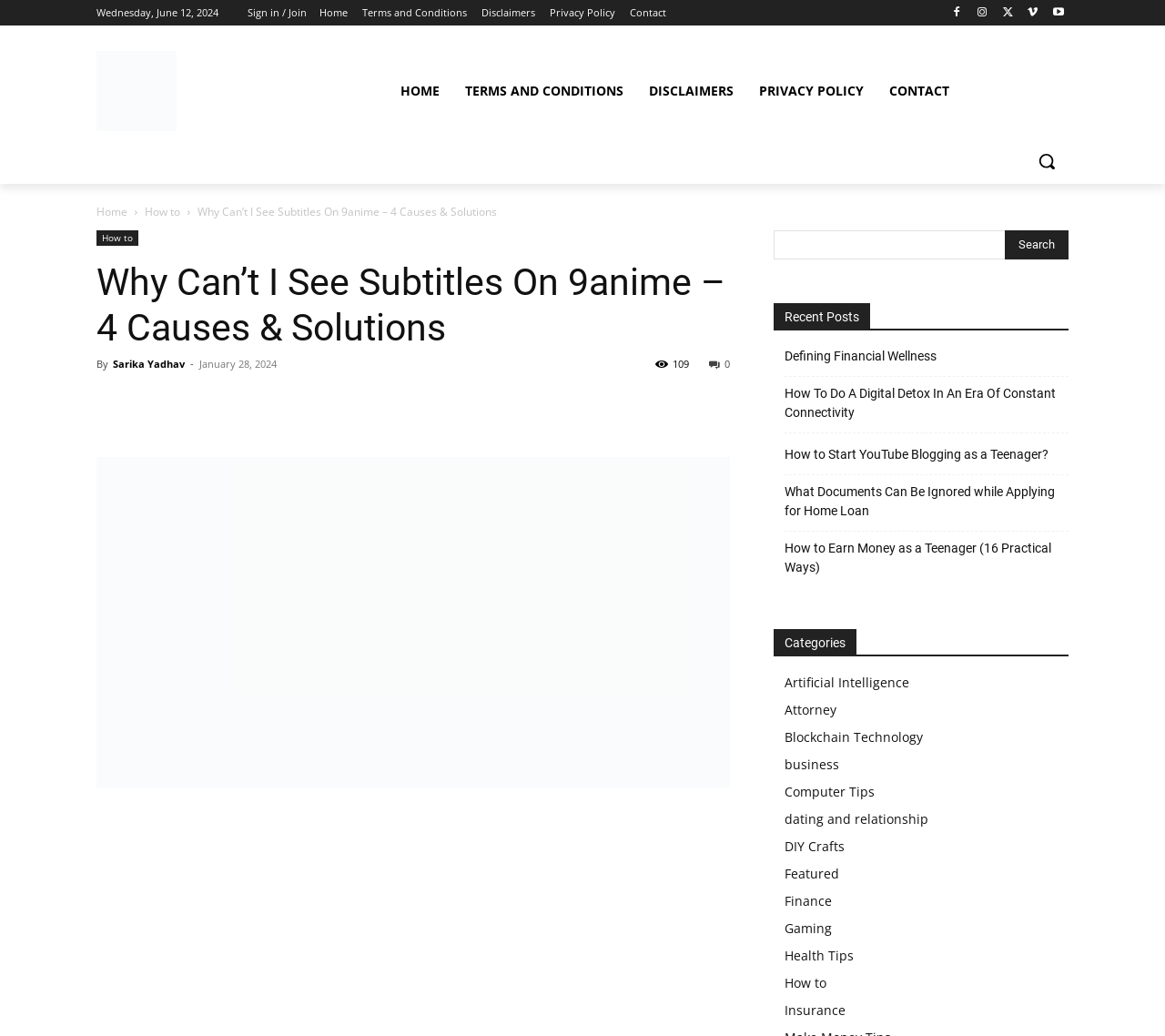How many recent posts are listed?
Give a single word or phrase answer based on the content of the image.

5